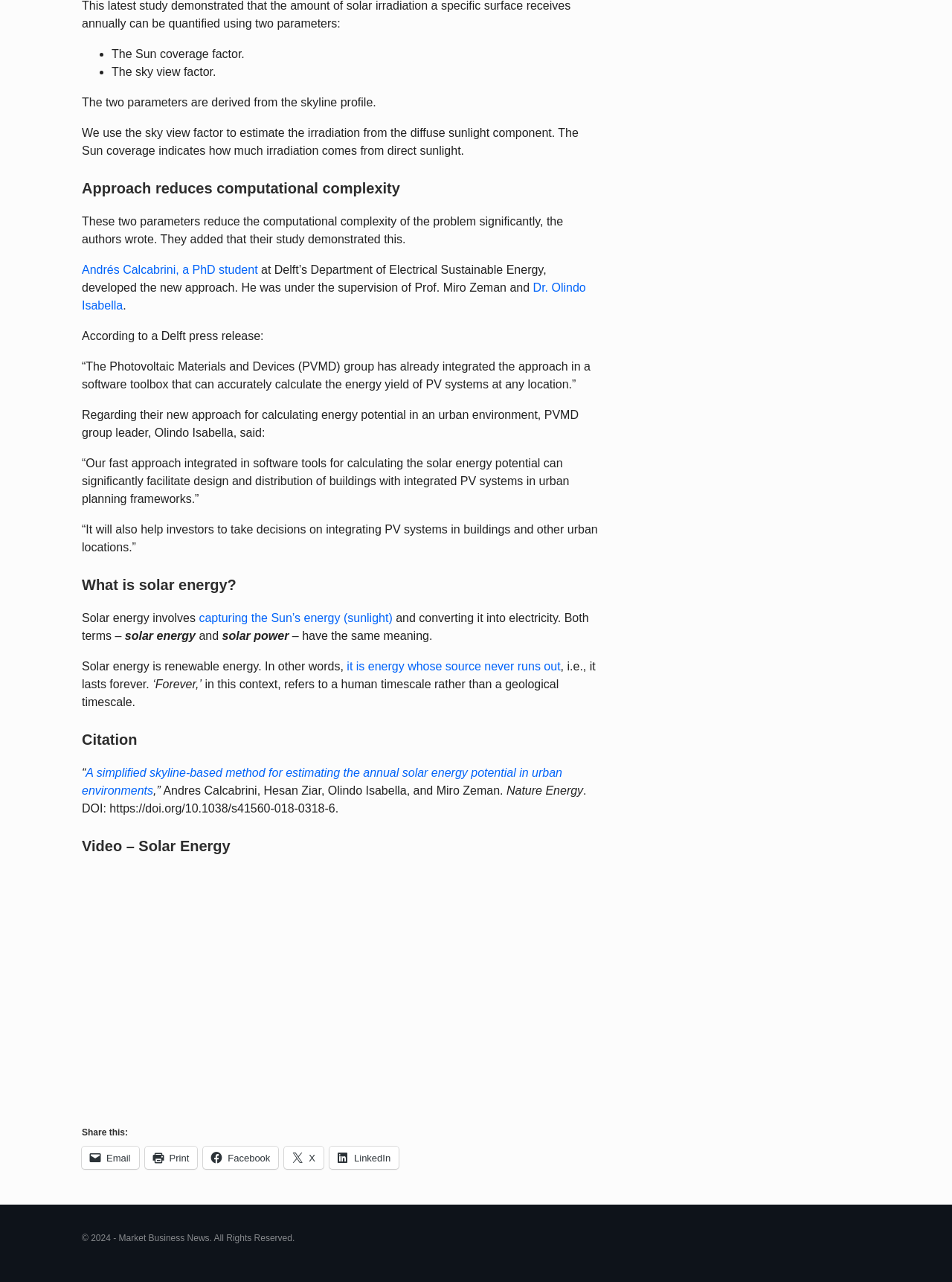Please identify the bounding box coordinates of the clickable region that I should interact with to perform the following instruction: "Share this on Facebook". The coordinates should be expressed as four float numbers between 0 and 1, i.e., [left, top, right, bottom].

[0.213, 0.895, 0.292, 0.912]